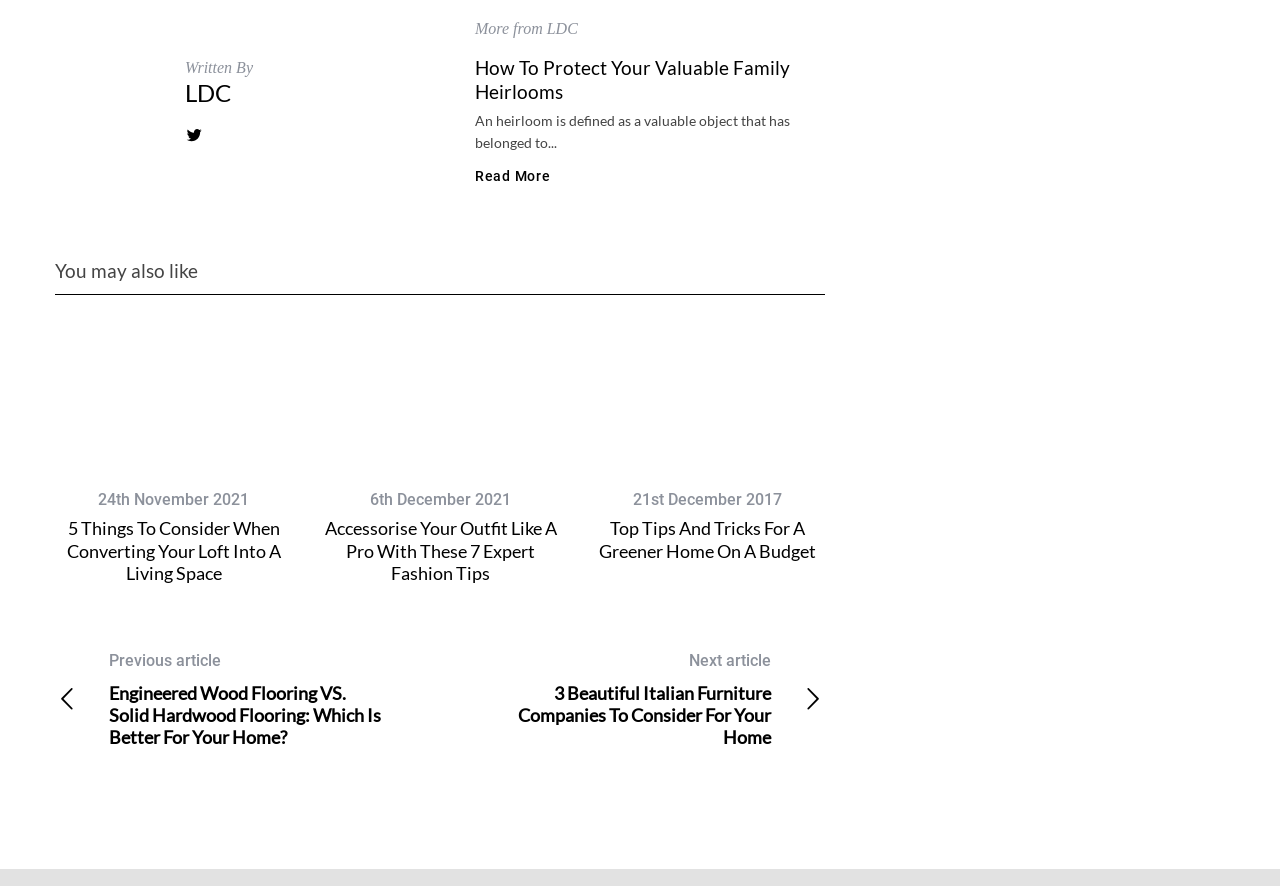Examine the screenshot and answer the question in as much detail as possible: What is the topic of the article with the image of accessories?

The article with the image of accessories is about fashion tips, as indicated by the heading 'Accessorise Your Outfit Like A Pro With These 7 Expert Fashion Tips'.